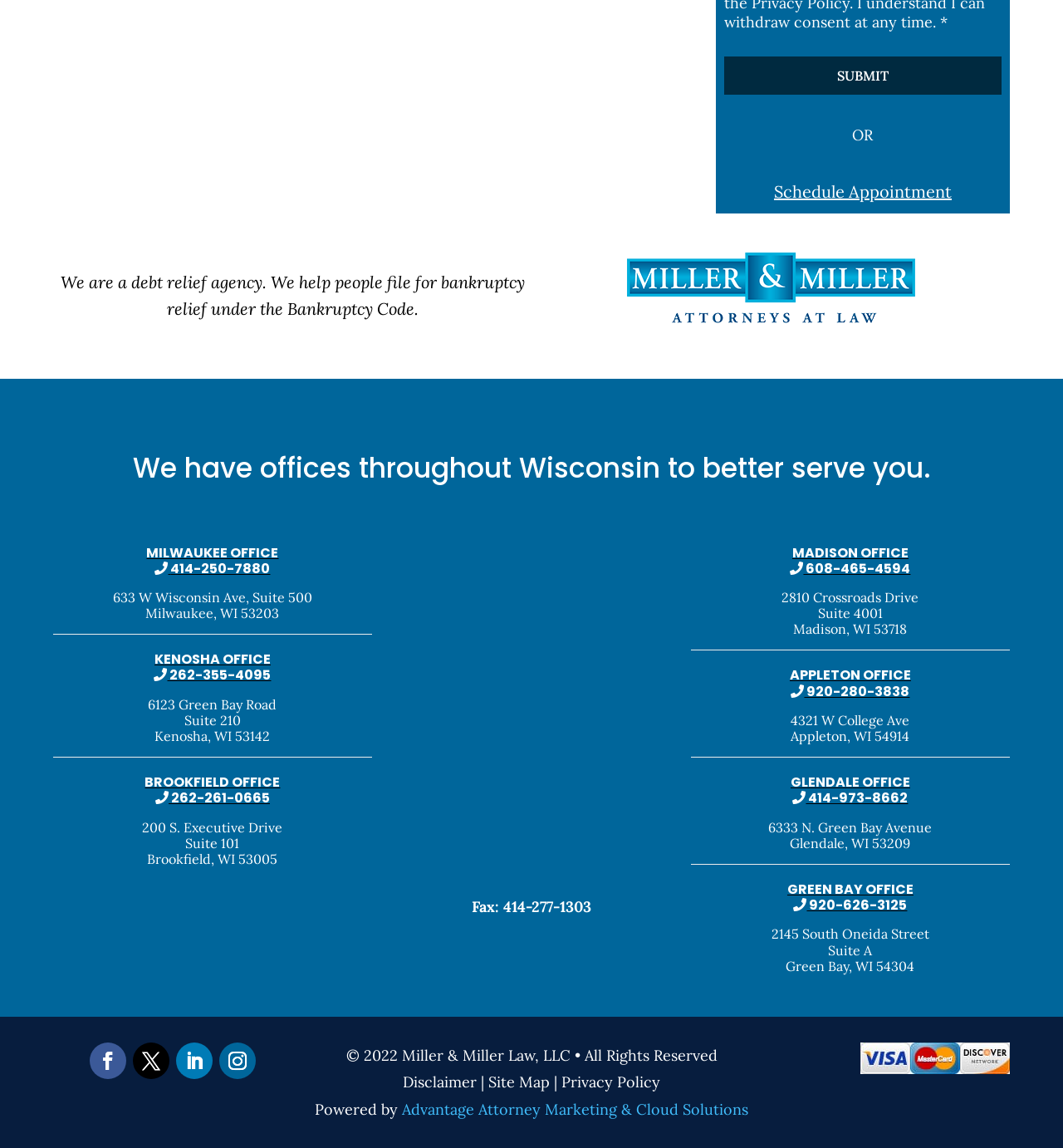What is the address of the Milwaukee office?
Based on the visual, give a brief answer using one word or a short phrase.

633 W Wisconsin Ave, Suite 500